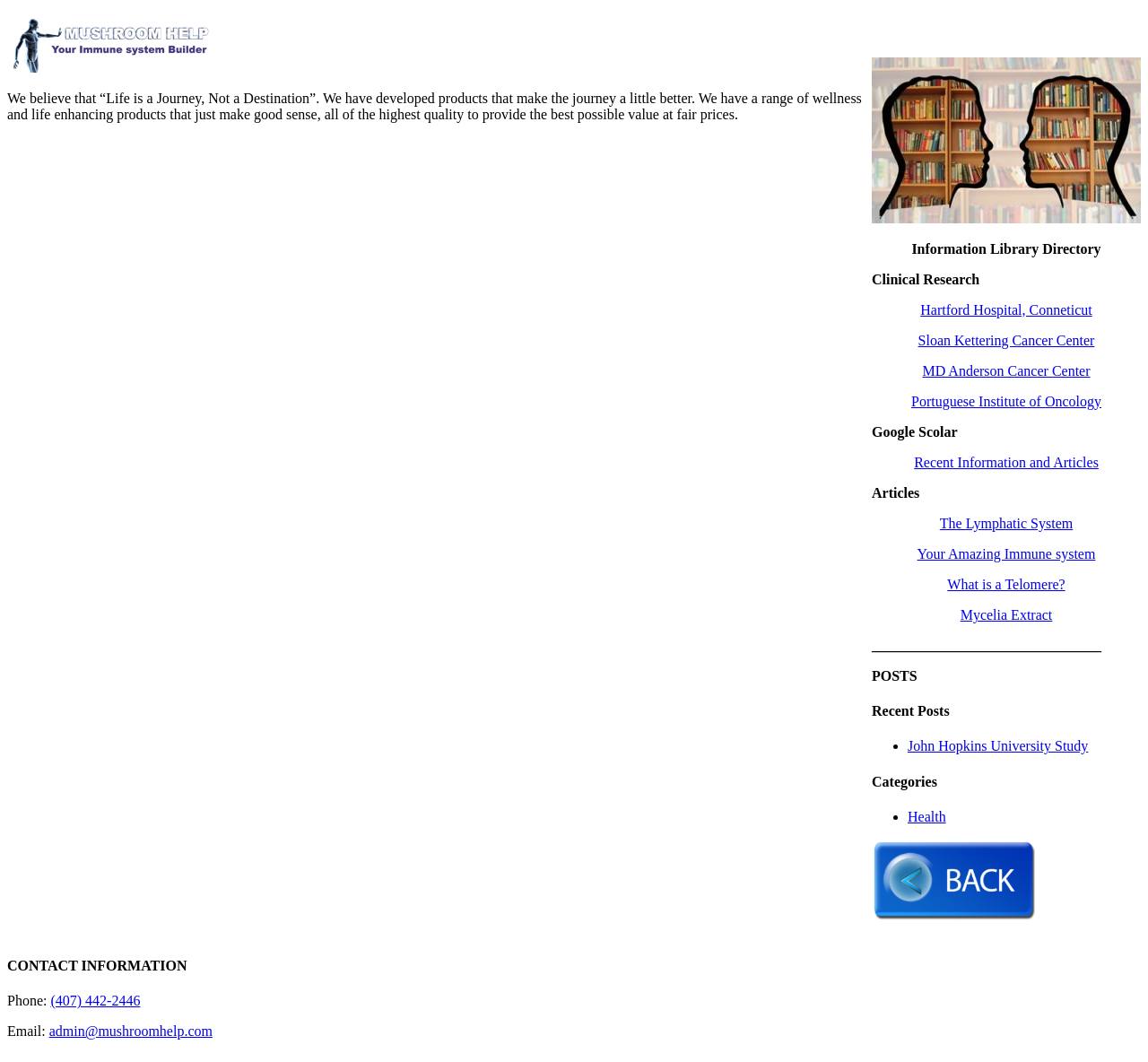Please identify the bounding box coordinates of the clickable element to fulfill the following instruction: "Contact via phone number". The coordinates should be four float numbers between 0 and 1, i.e., [left, top, right, bottom].

[0.044, 0.935, 0.122, 0.95]